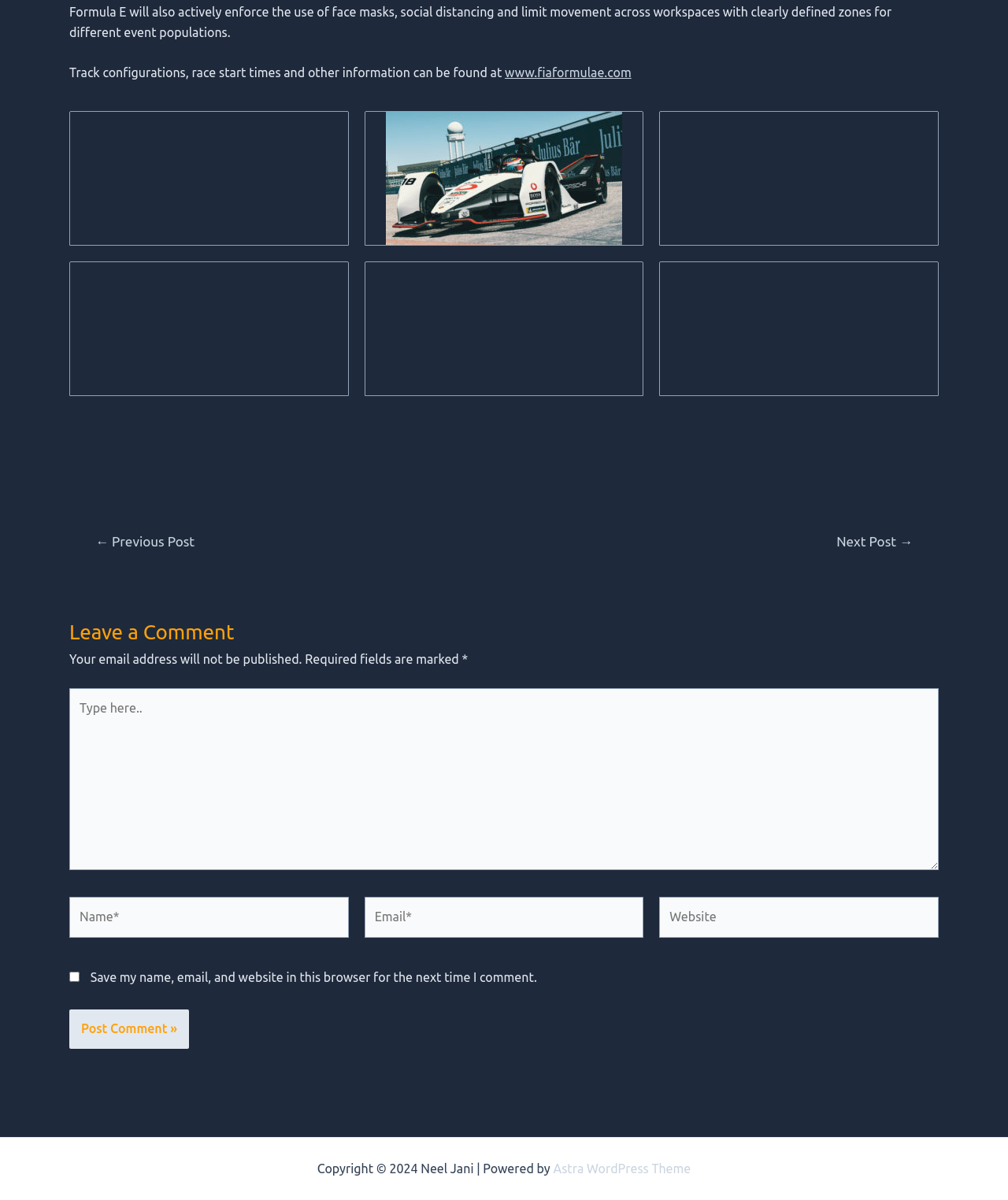Please provide the bounding box coordinates for the element that needs to be clicked to perform the following instruction: "Click the Post Comment button". The coordinates should be given as four float numbers between 0 and 1, i.e., [left, top, right, bottom].

[0.069, 0.841, 0.187, 0.874]